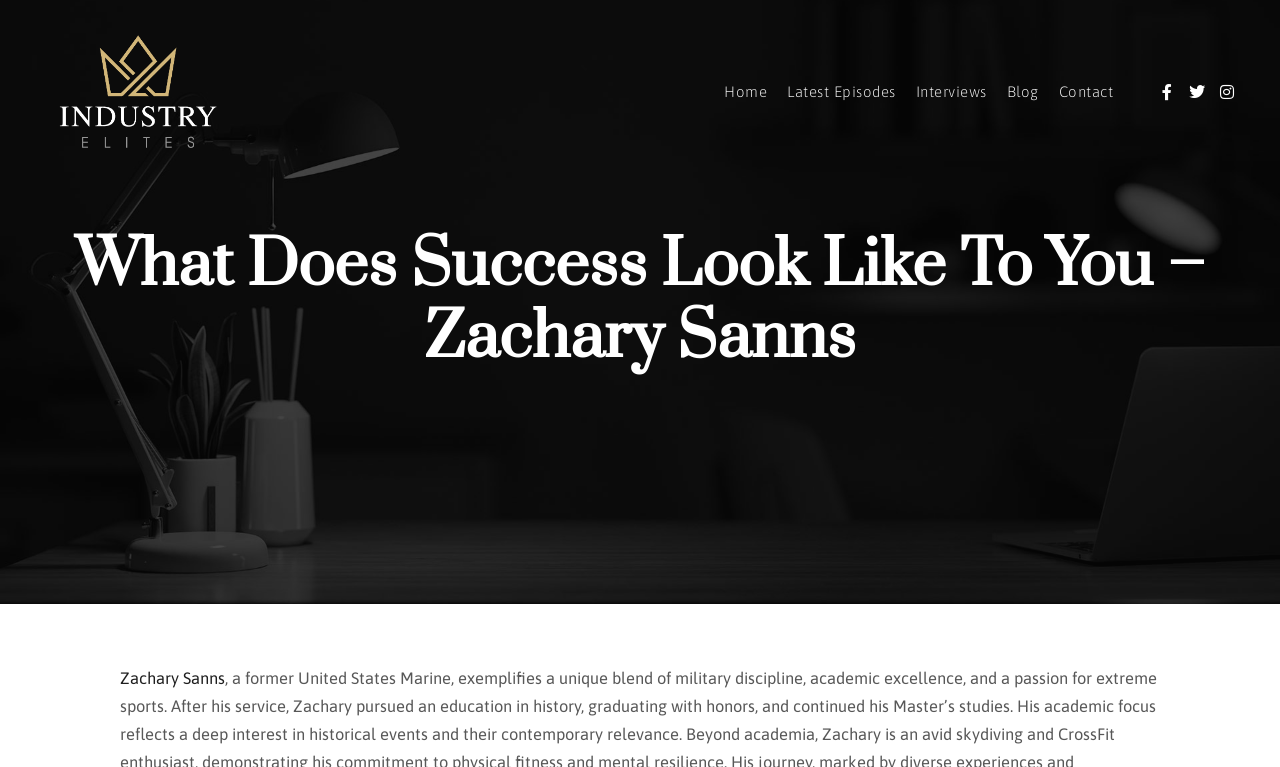Refer to the image and provide a thorough answer to this question:
What is the name of the person featured on this webpage?

I found the answer by looking at the link element with the text 'Zachary Sanns' which is a child of the heading element 'What Does Success Look Like To You – Zachary Sanns'.